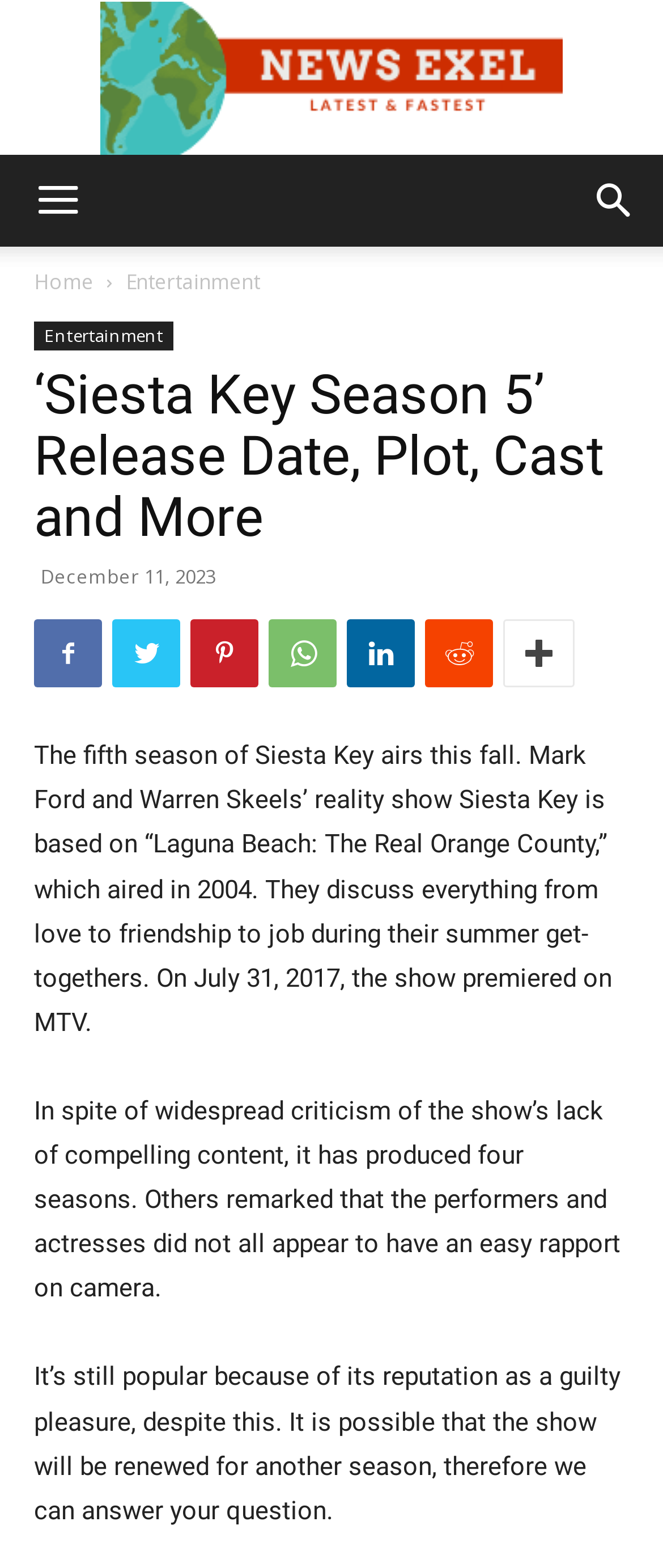Please answer the following question as detailed as possible based on the image: 
What is the name of the website?

The name of the website can be found in the link element at the top of the webpage, which is 'NewsExel.Com'.